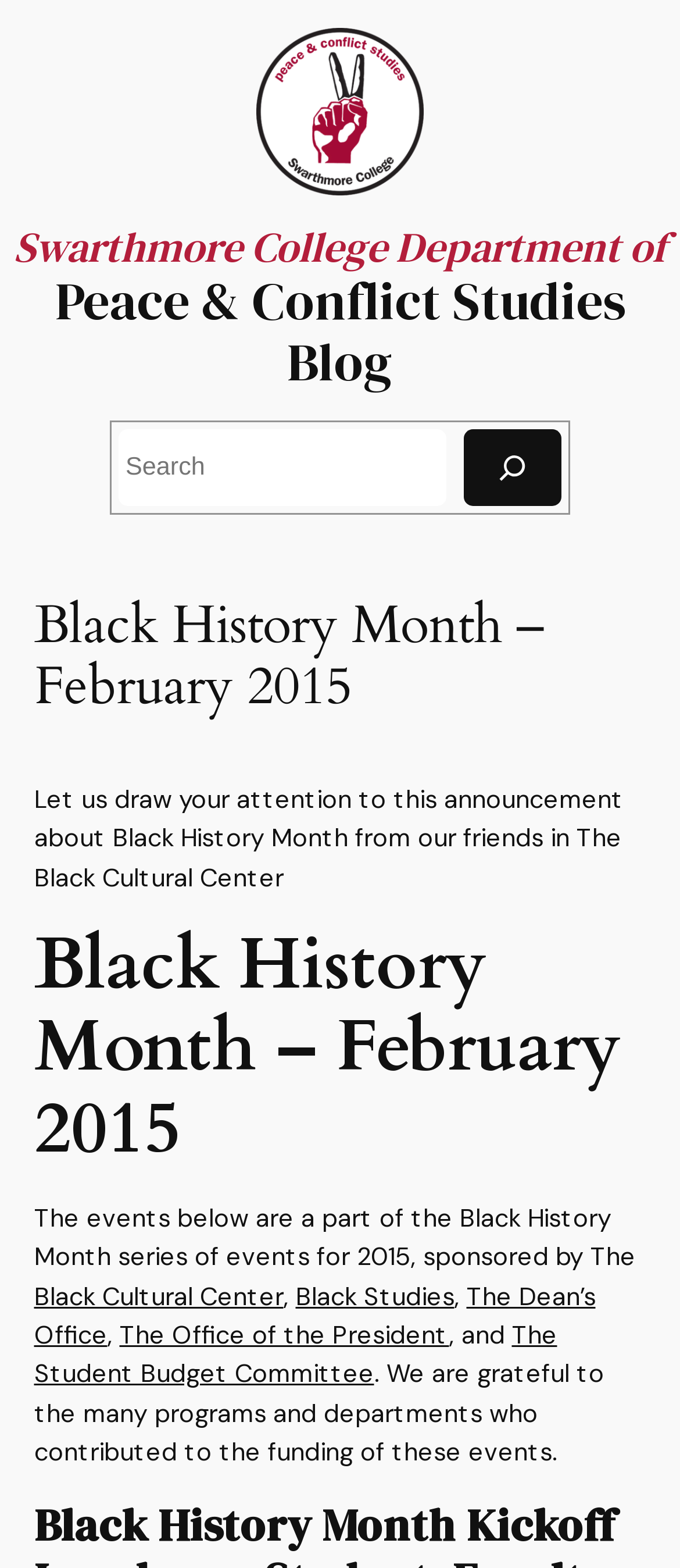Please find and generate the text of the main header of the webpage.

Swarthmore College Department of